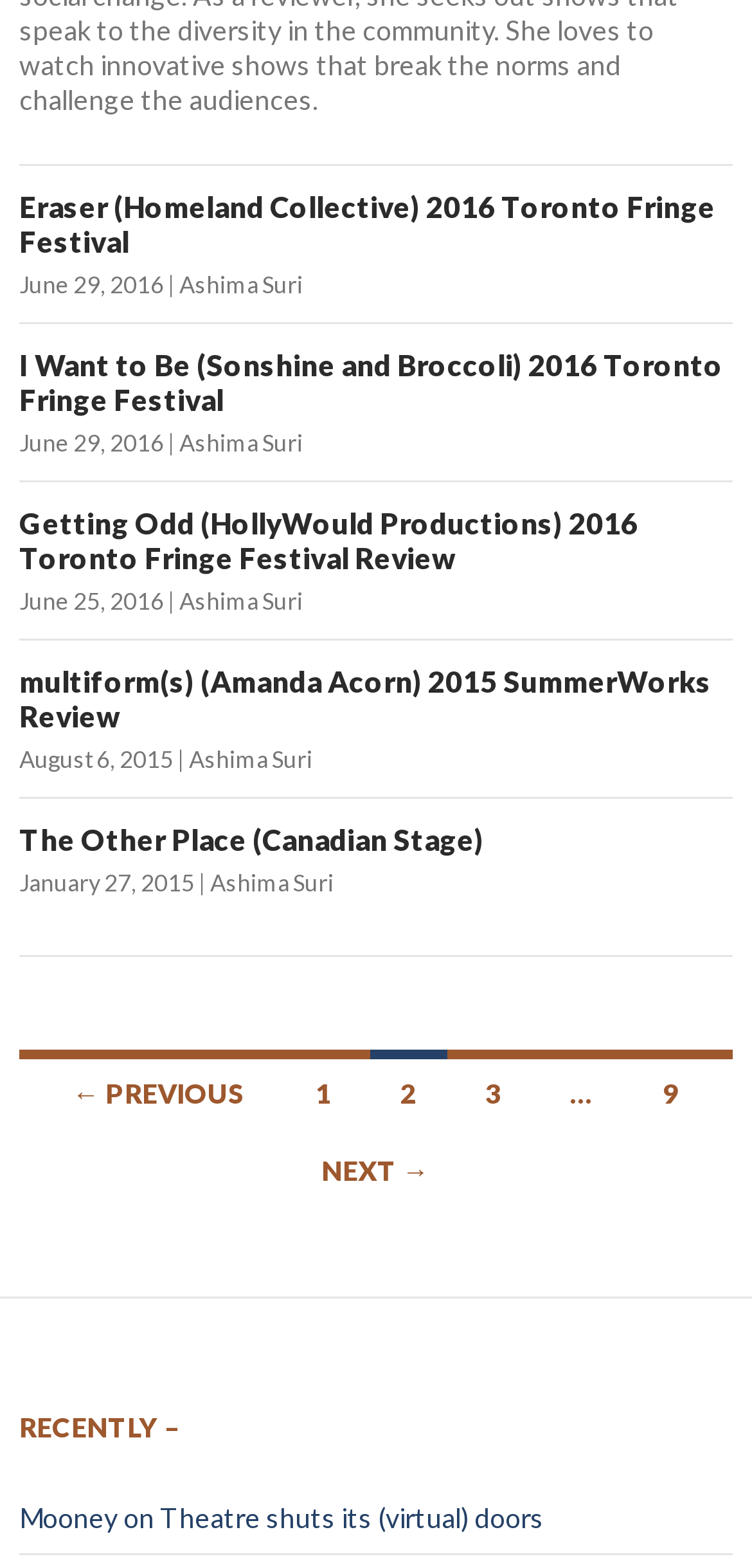Identify the bounding box coordinates of the HTML element based on this description: "January 27, 2015".

[0.026, 0.554, 0.259, 0.572]